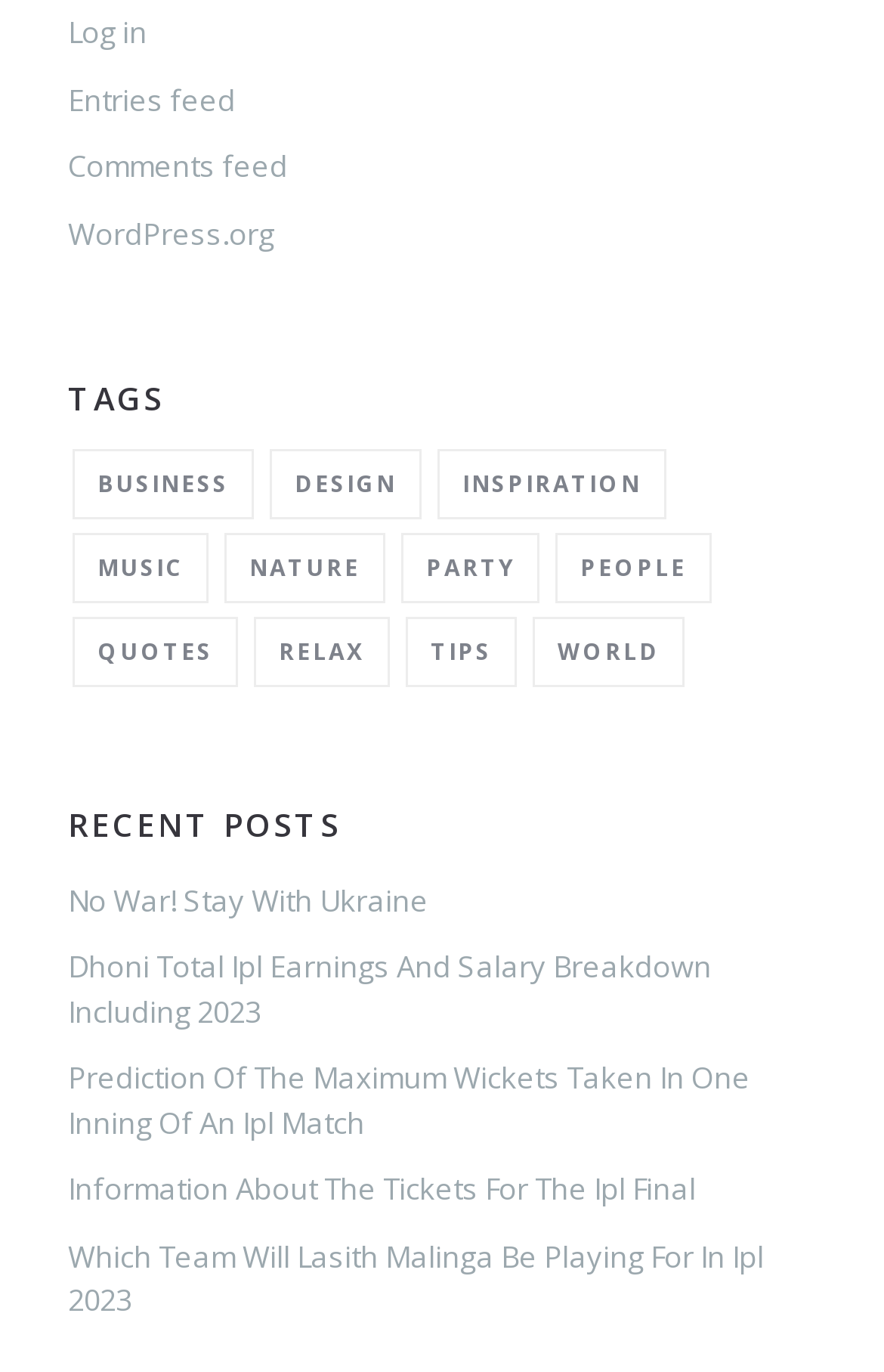What is the title of the first recent post?
Please give a detailed and elaborate explanation in response to the question.

Under the 'RECENT POSTS' heading, I found that the first link is titled 'No War! Stay With Ukraine'.